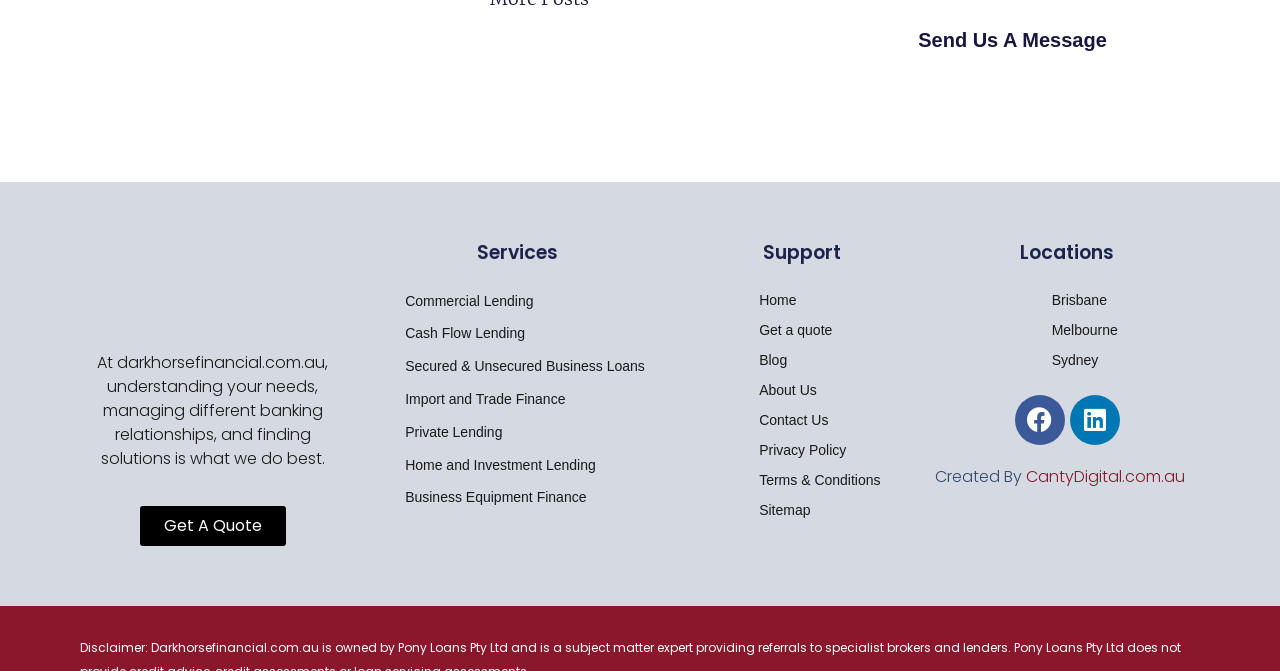Please reply with a single word or brief phrase to the question: 
What is the name of the website creator?

CantyDigital.com.au